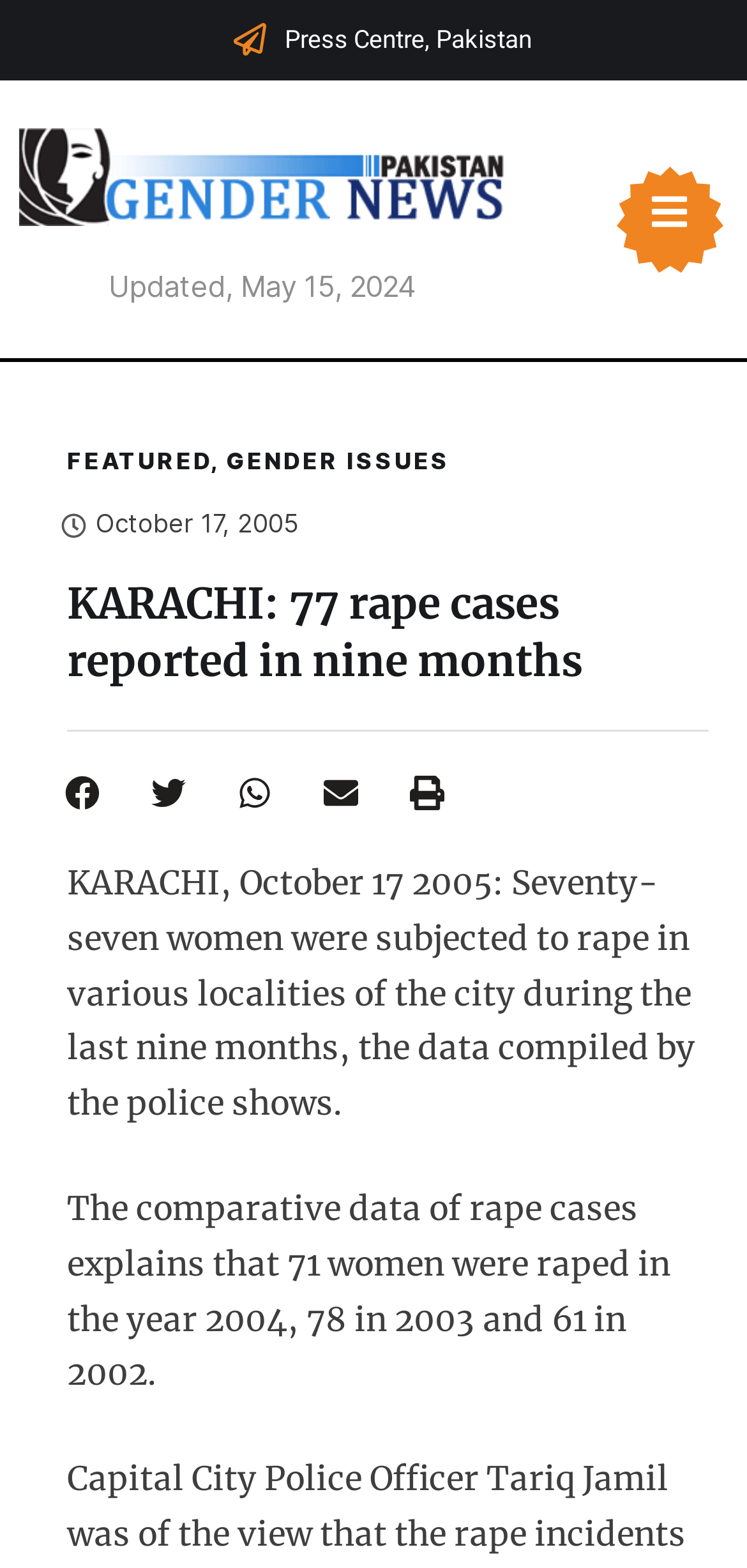Using the description: "Featured", determine the UI element's bounding box coordinates. Ensure the coordinates are in the format of four float numbers between 0 and 1, i.e., [left, top, right, bottom].

[0.09, 0.285, 0.282, 0.304]